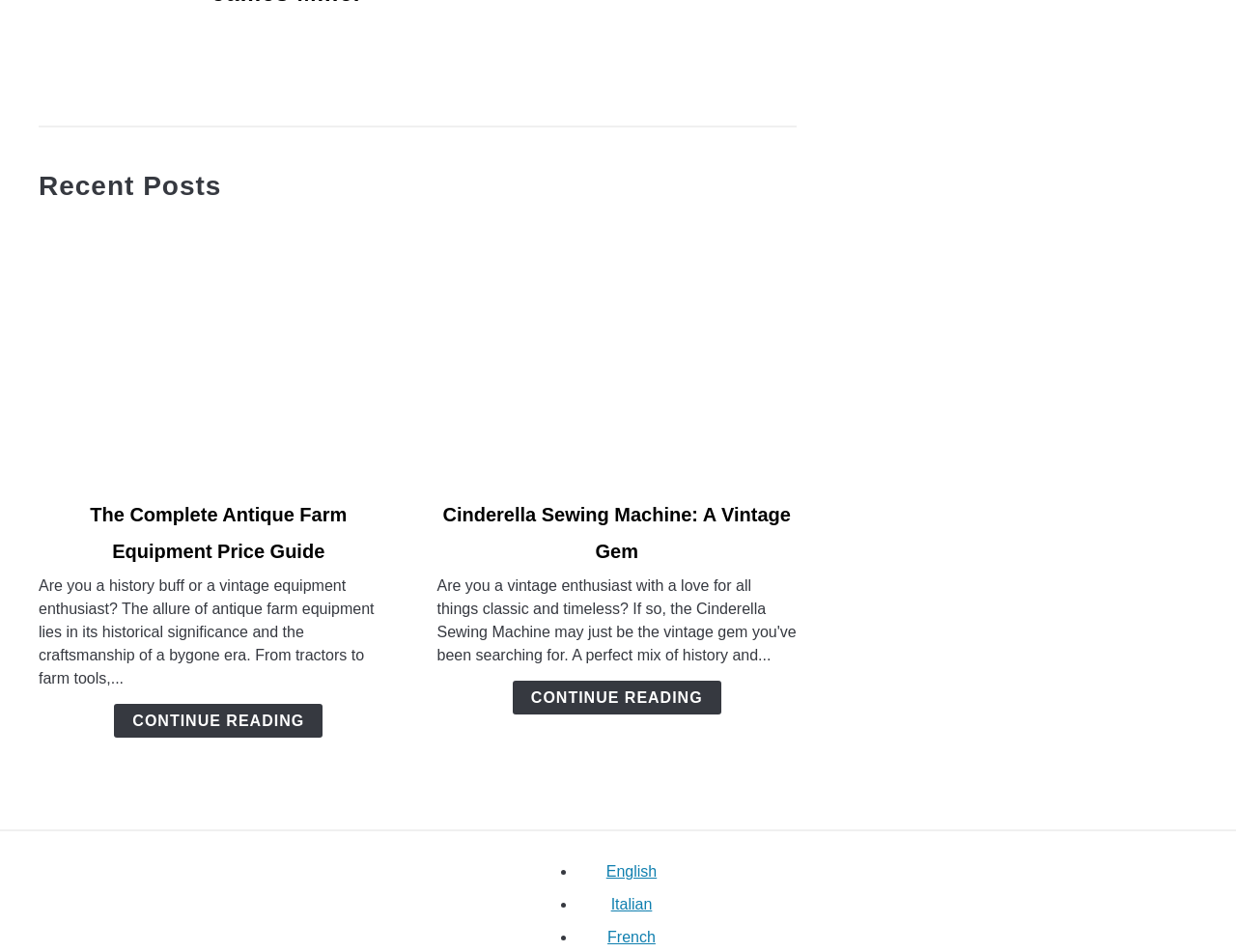Using the description "English", predict the bounding box of the relevant HTML element.

[0.469, 0.603, 0.531, 0.62]